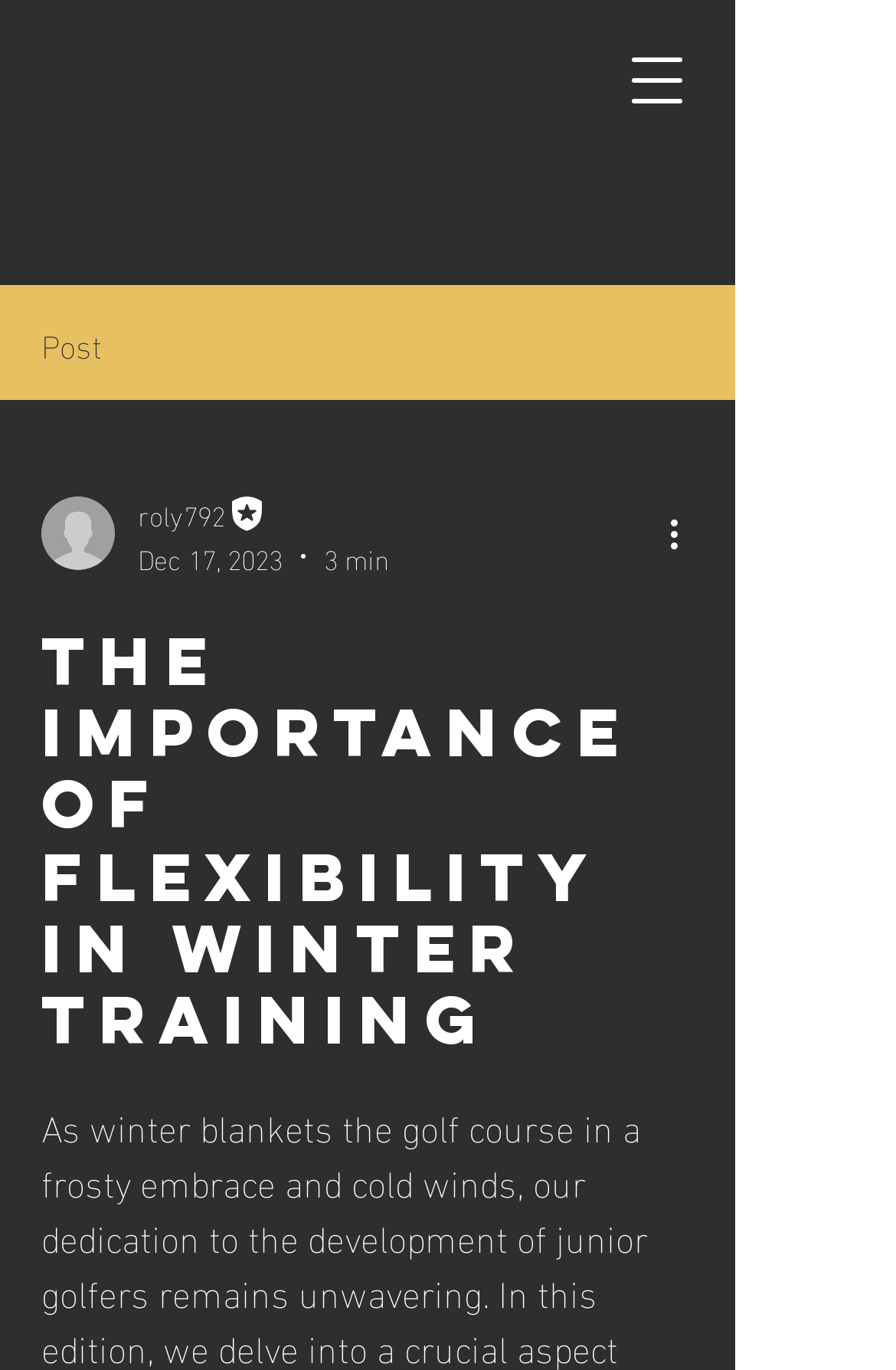Find the bounding box coordinates for the HTML element described in this sentence: "parent_node: roly792". Provide the coordinates as four float numbers between 0 and 1, in the format [left, top, right, bottom].

[0.046, 0.362, 0.128, 0.416]